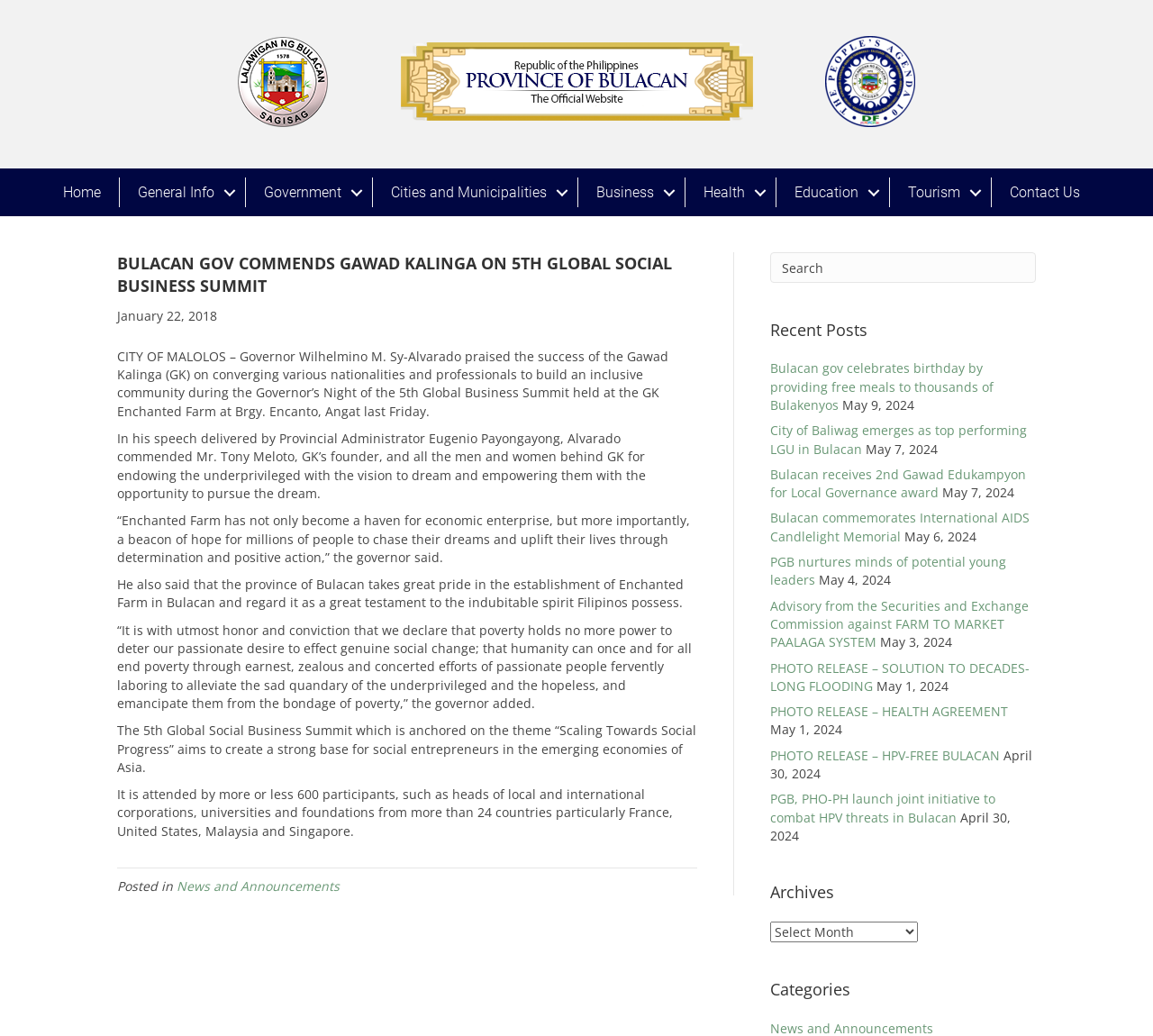Please identify the bounding box coordinates of the clickable area that will allow you to execute the instruction: "Read the 'Bulacan gov celebrates birthday by providing free meals to thousands of Bulakenyos' post".

[0.668, 0.347, 0.862, 0.399]